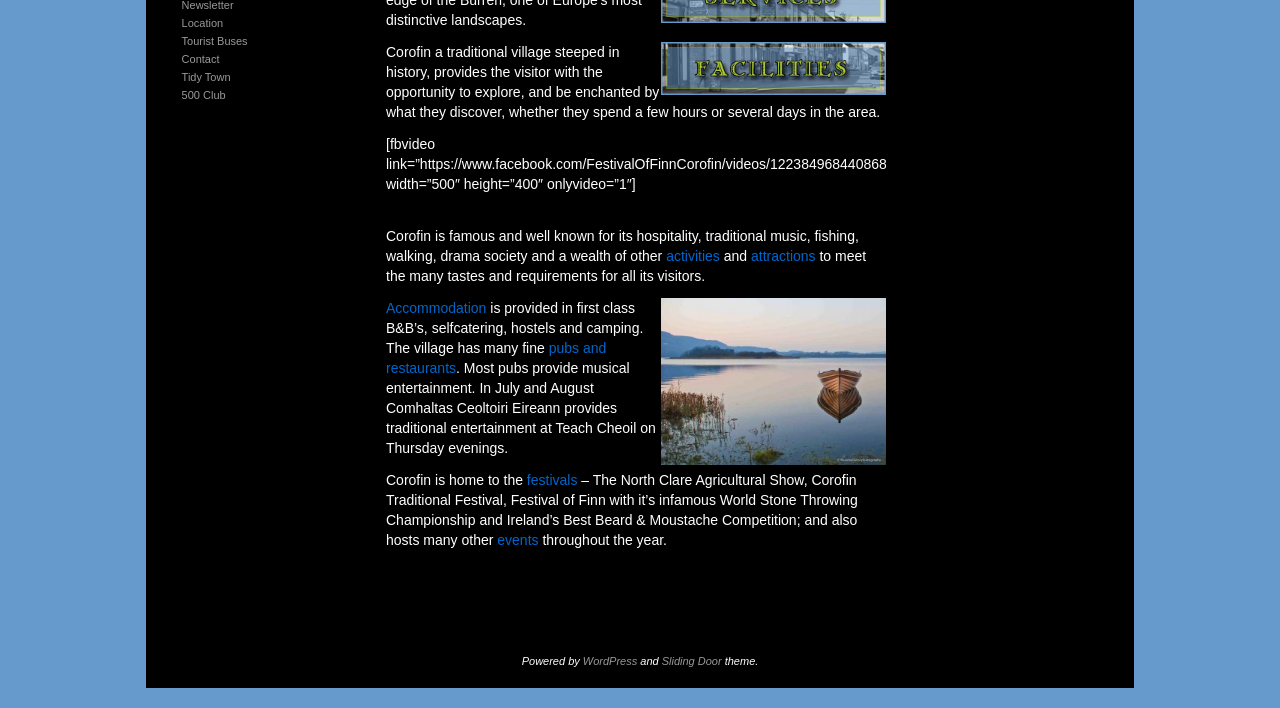Using the element description Sliding Door, predict the bounding box coordinates for the UI element. Provide the coordinates in (top-left x, top-left y, bottom-right x, bottom-right y) format with values ranging from 0 to 1.

[0.517, 0.921, 0.564, 0.946]